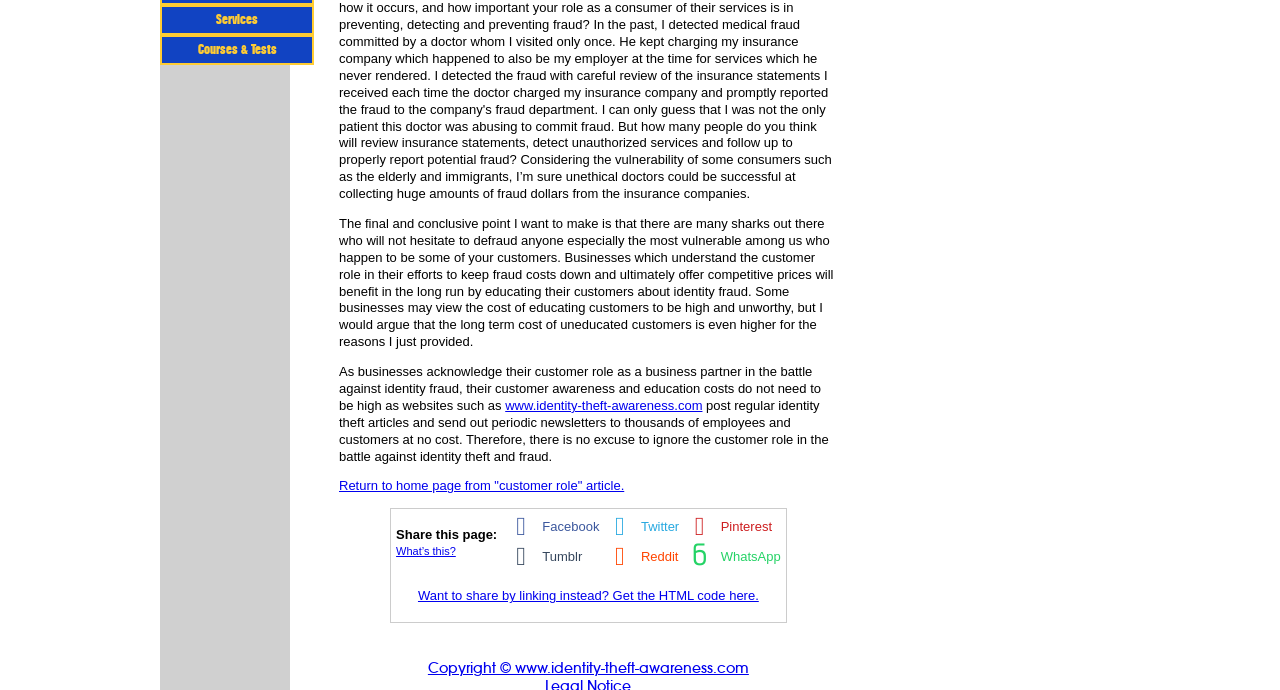Locate the bounding box coordinates of the UI element described by: "What’s this?". The bounding box coordinates should consist of four float numbers between 0 and 1, i.e., [left, top, right, bottom].

[0.309, 0.789, 0.356, 0.807]